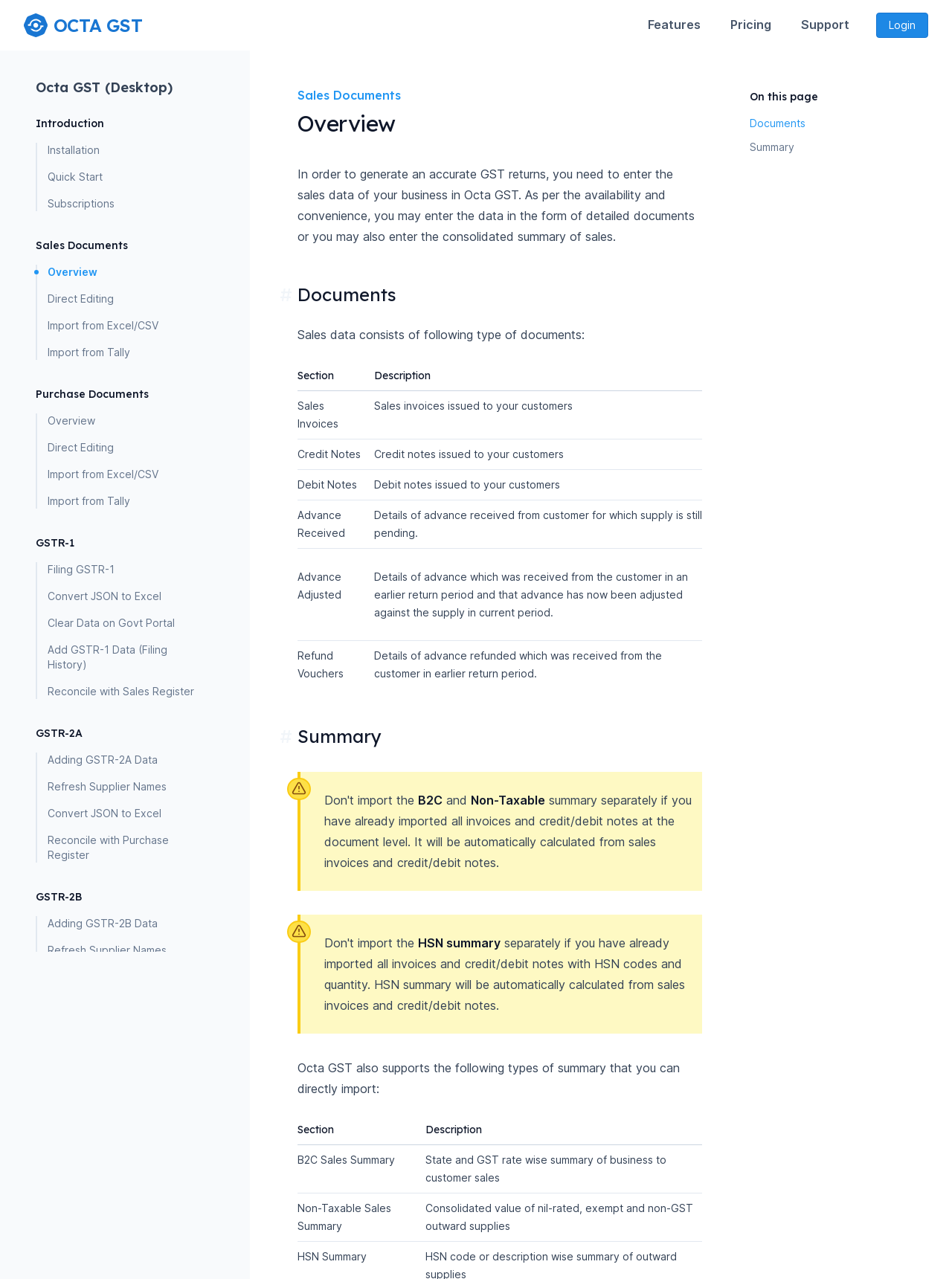Identify the bounding box coordinates of the region that should be clicked to execute the following instruction: "Click on the Features link".

[0.677, 0.01, 0.739, 0.03]